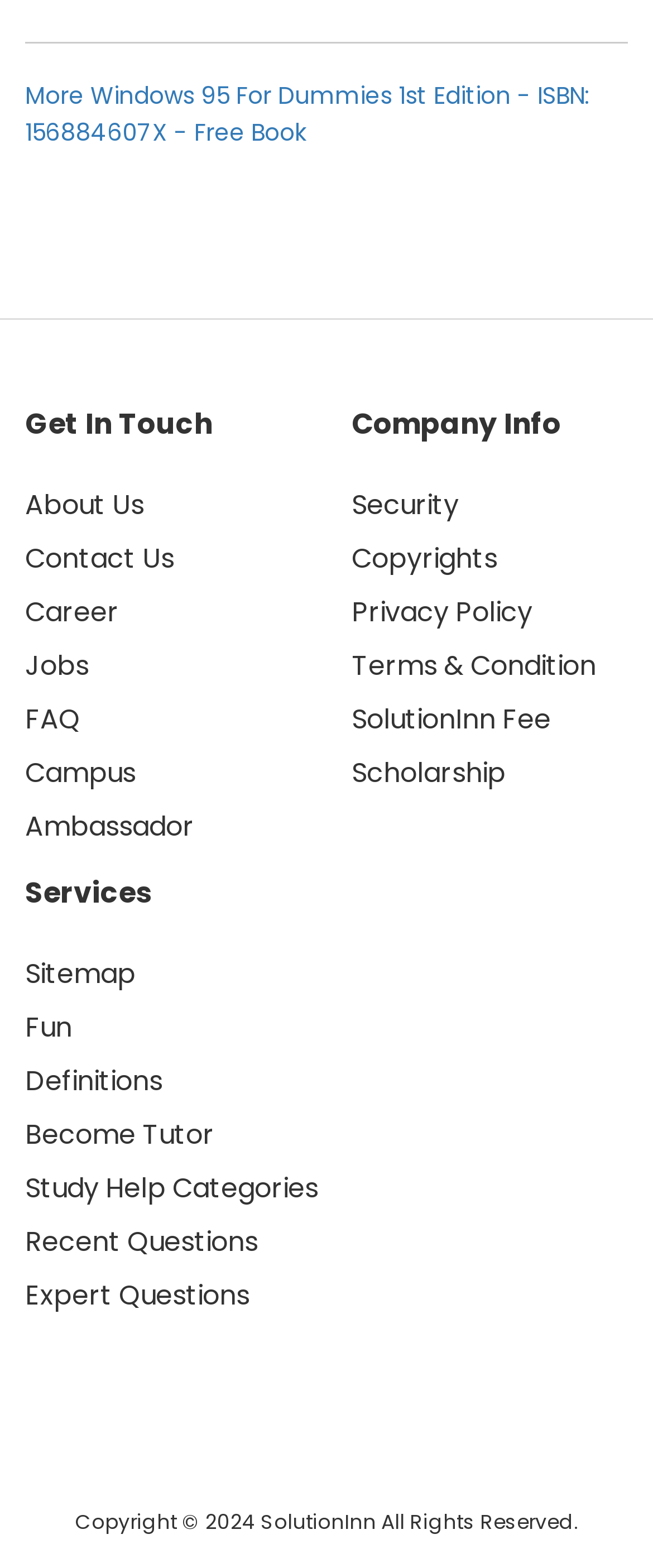How many links are there in the footer section?
Please look at the screenshot and answer in one word or a short phrase.

24